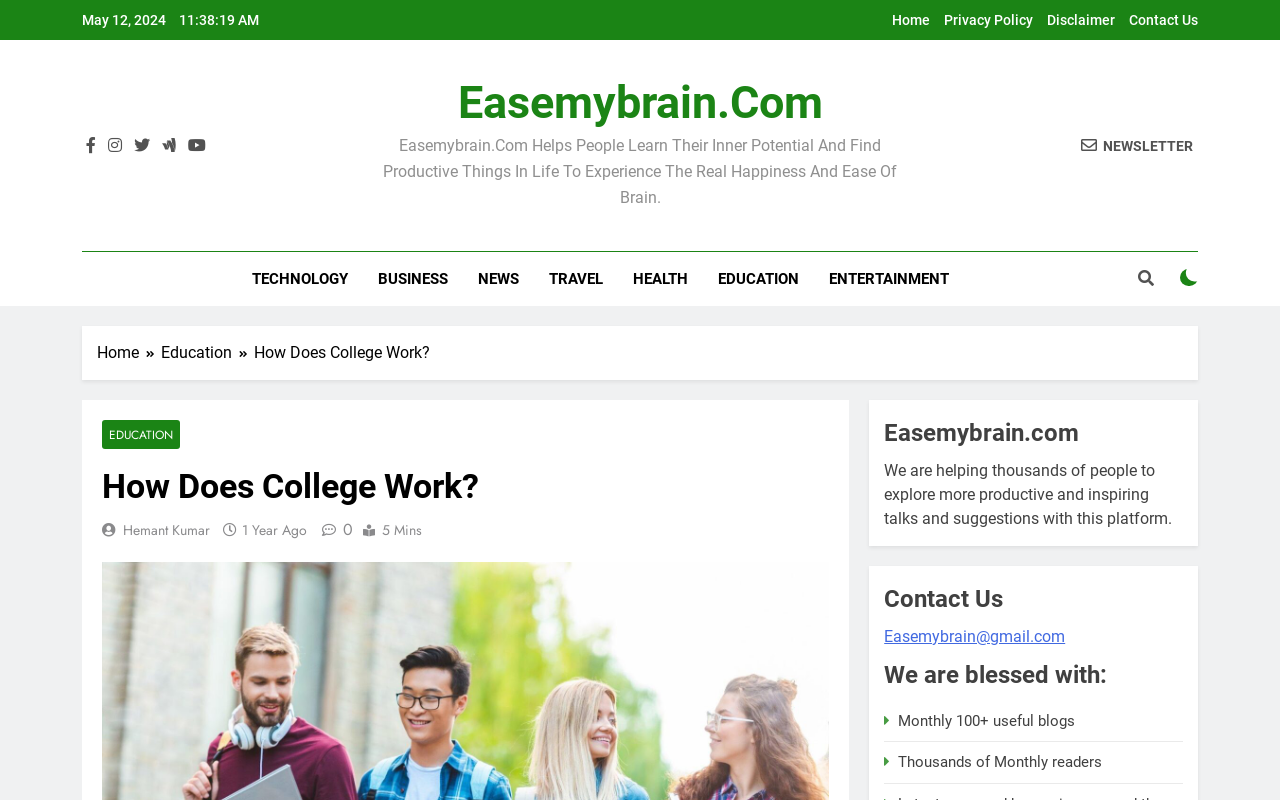How many monthly readers does Easemybrain.com have? Analyze the screenshot and reply with just one word or a short phrase.

Thousands